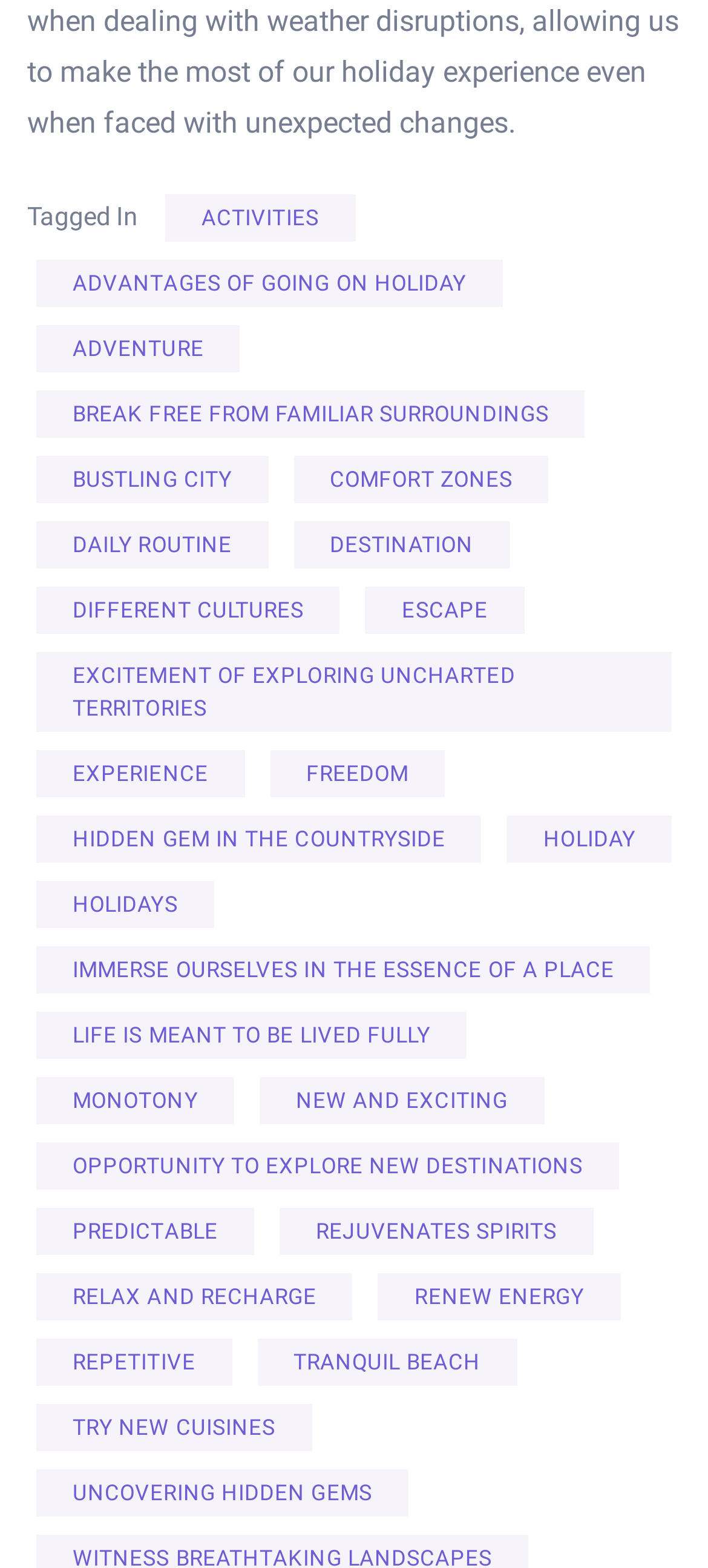What is the main theme of this webpage?
Answer the question in a detailed and comprehensive manner.

Based on the numerous links on the webpage, it appears that the main theme is related to travel, holidays, and exploring new destinations. The links mention various aspects of travel, such as adventure, comfort zones, and experiencing new cultures.